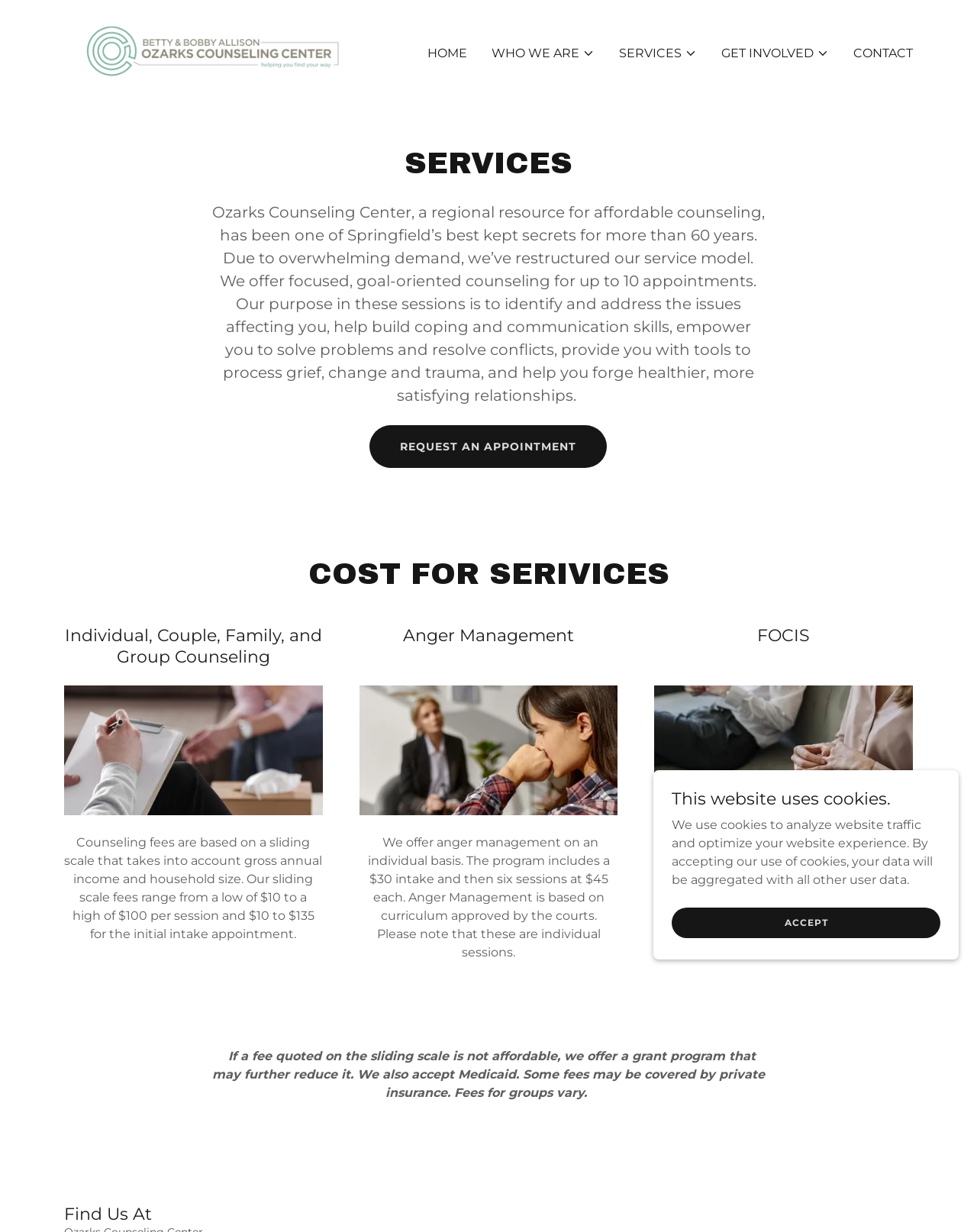Please find the bounding box coordinates in the format (top-left x, top-left y, bottom-right x, bottom-right y) for the given element description. Ensure the coordinates are floating point numbers between 0 and 1. Description: title="Ozarks Counseling Center"

[0.066, 0.035, 0.37, 0.047]